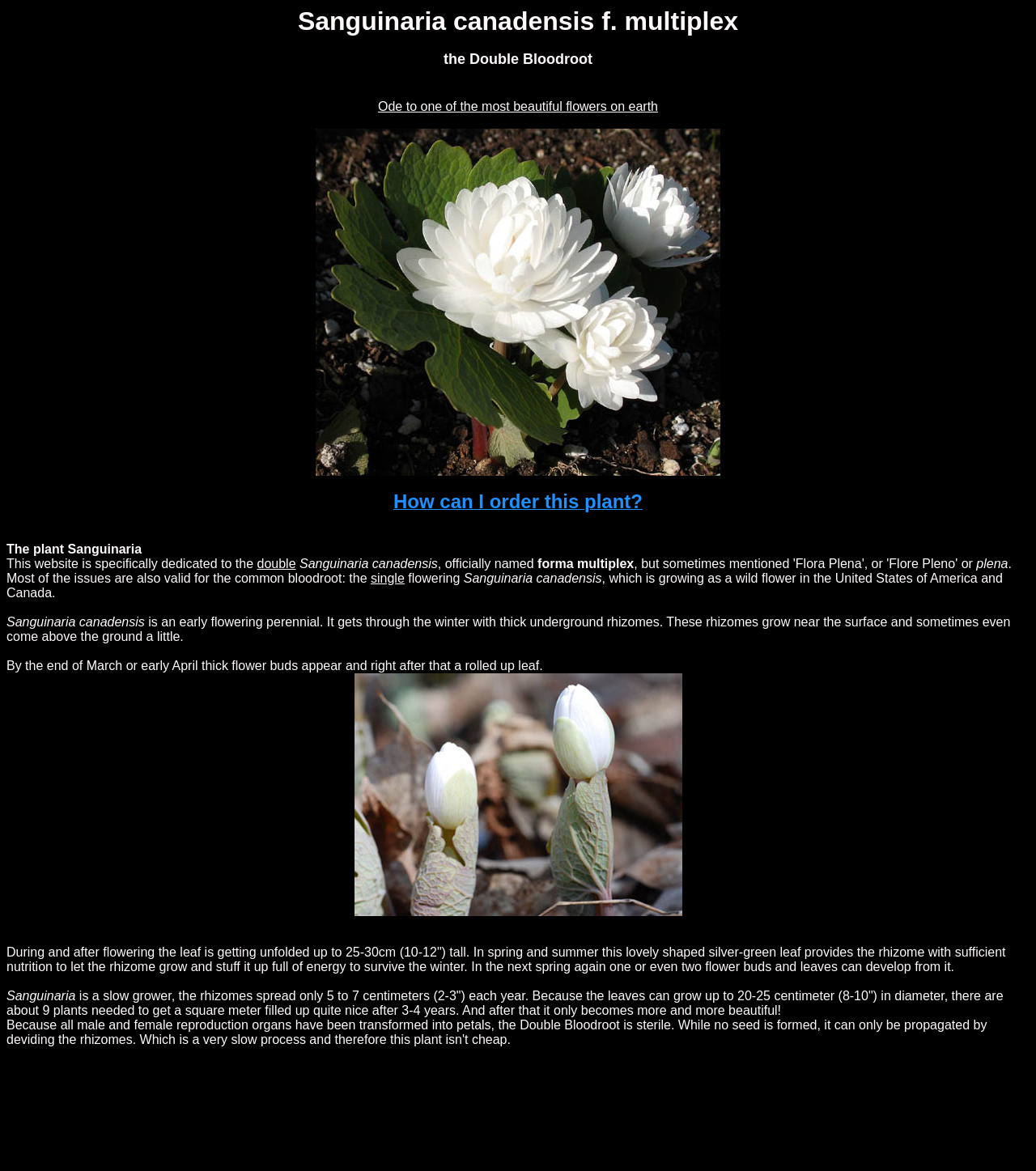Using the description: "aria-label="Advertisement" name="aswift_0" title="Advertisement"", determine the UI element's bounding box coordinates. Ensure the coordinates are in the format of four float numbers between 0 and 1, i.e., [left, top, right, bottom].

[0.216, 0.907, 0.784, 0.969]